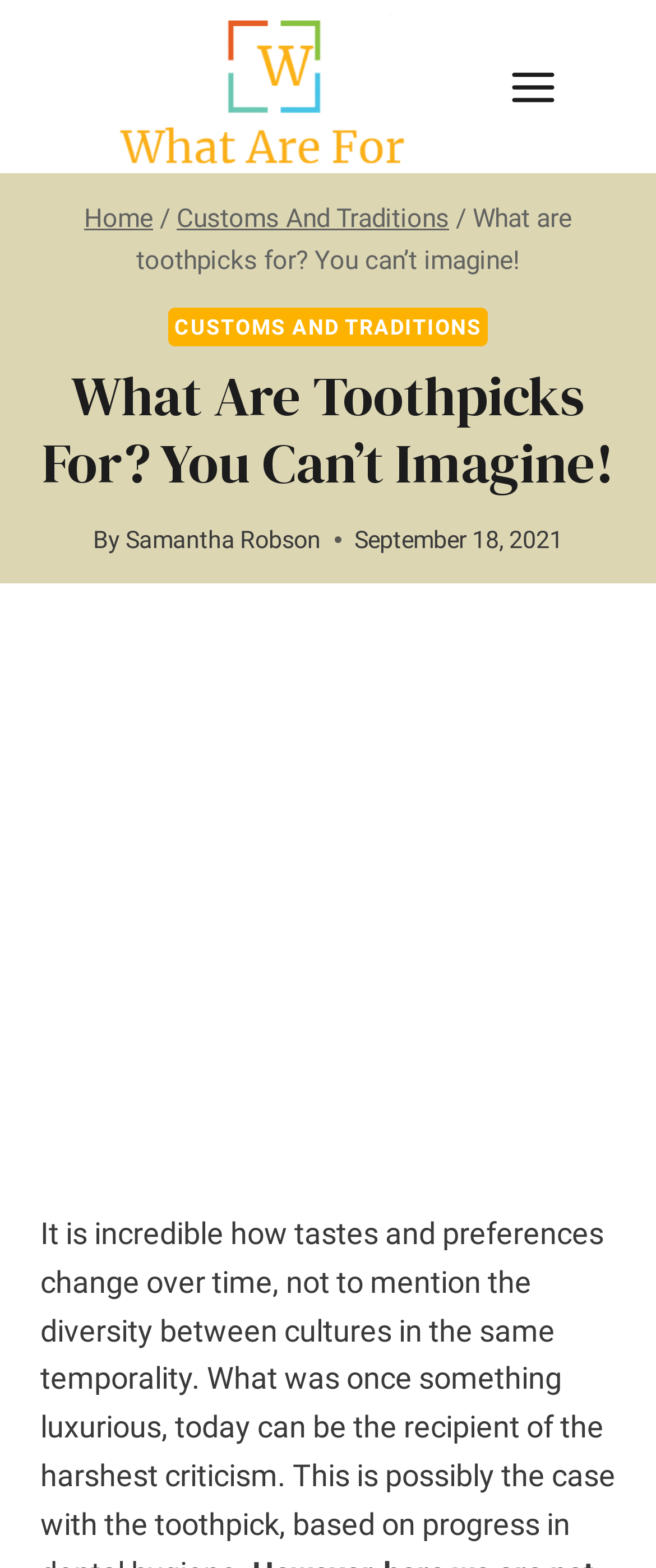What is the purpose of the toothpicks?
Answer the question with a thorough and detailed explanation.

Although the article title is 'What Are Toothpicks For? You Can’t Imagine!', the purpose of toothpicks is not explicitly stated on the webpage.